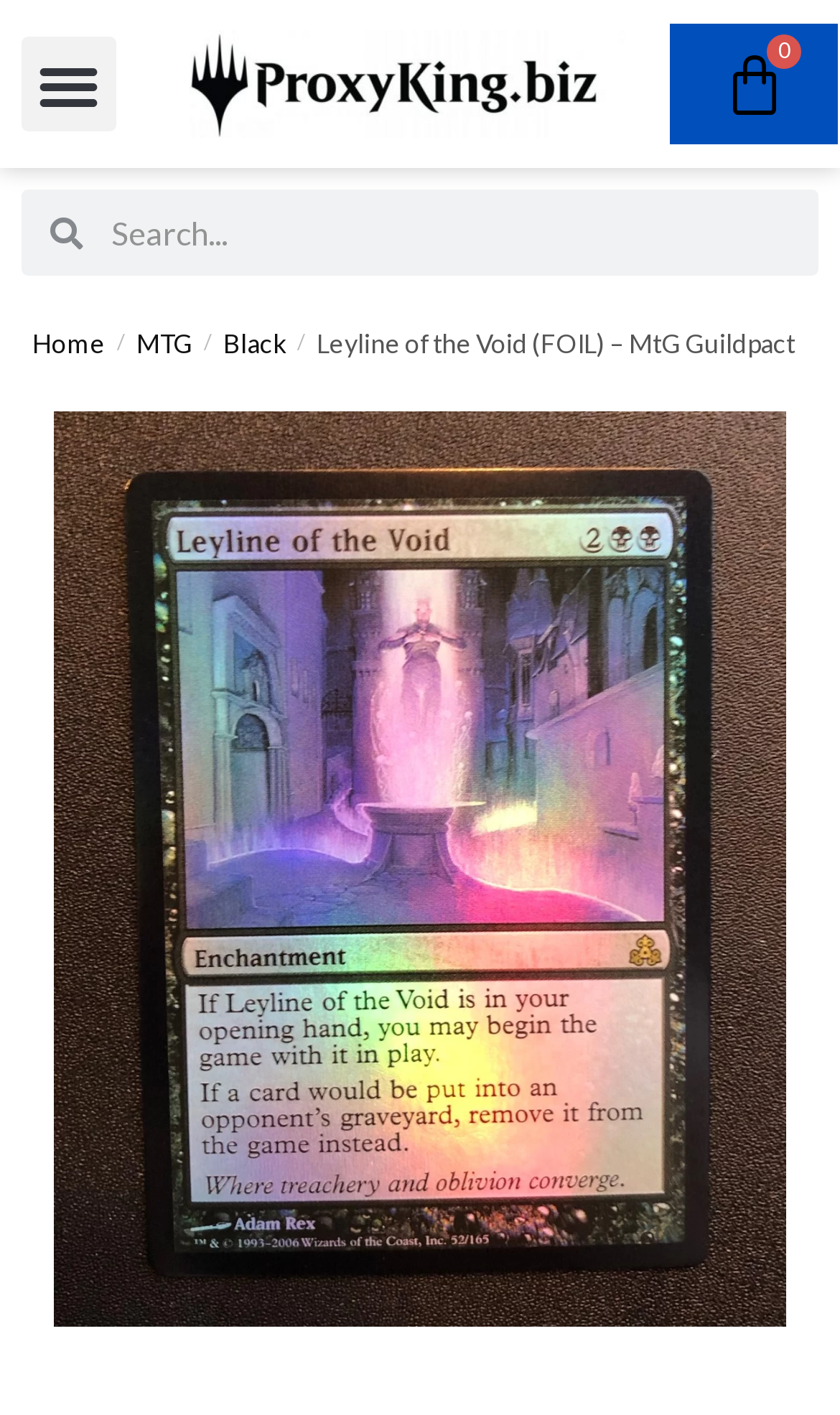Identify the bounding box for the UI element described as: "parent_node: Search name="s" placeholder="Search..."". Ensure the coordinates are four float numbers between 0 and 1, formatted as [left, top, right, bottom].

[0.098, 0.134, 0.974, 0.195]